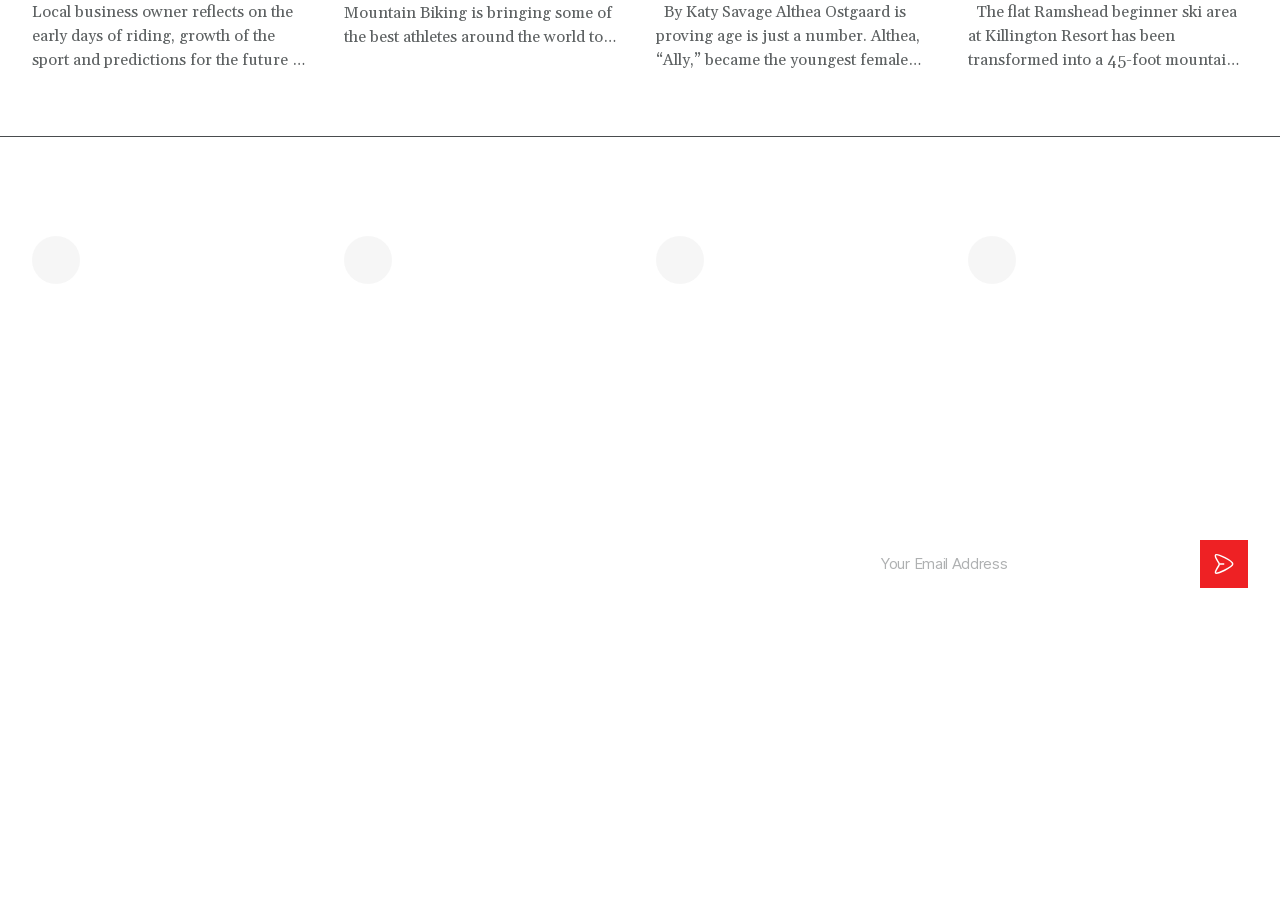Examine the screenshot and answer the question in as much detail as possible: What type of news does the website provide?

I found the type of news provided by the website by looking at the 'News' section, which has links to 'Local News' and 'State News'.